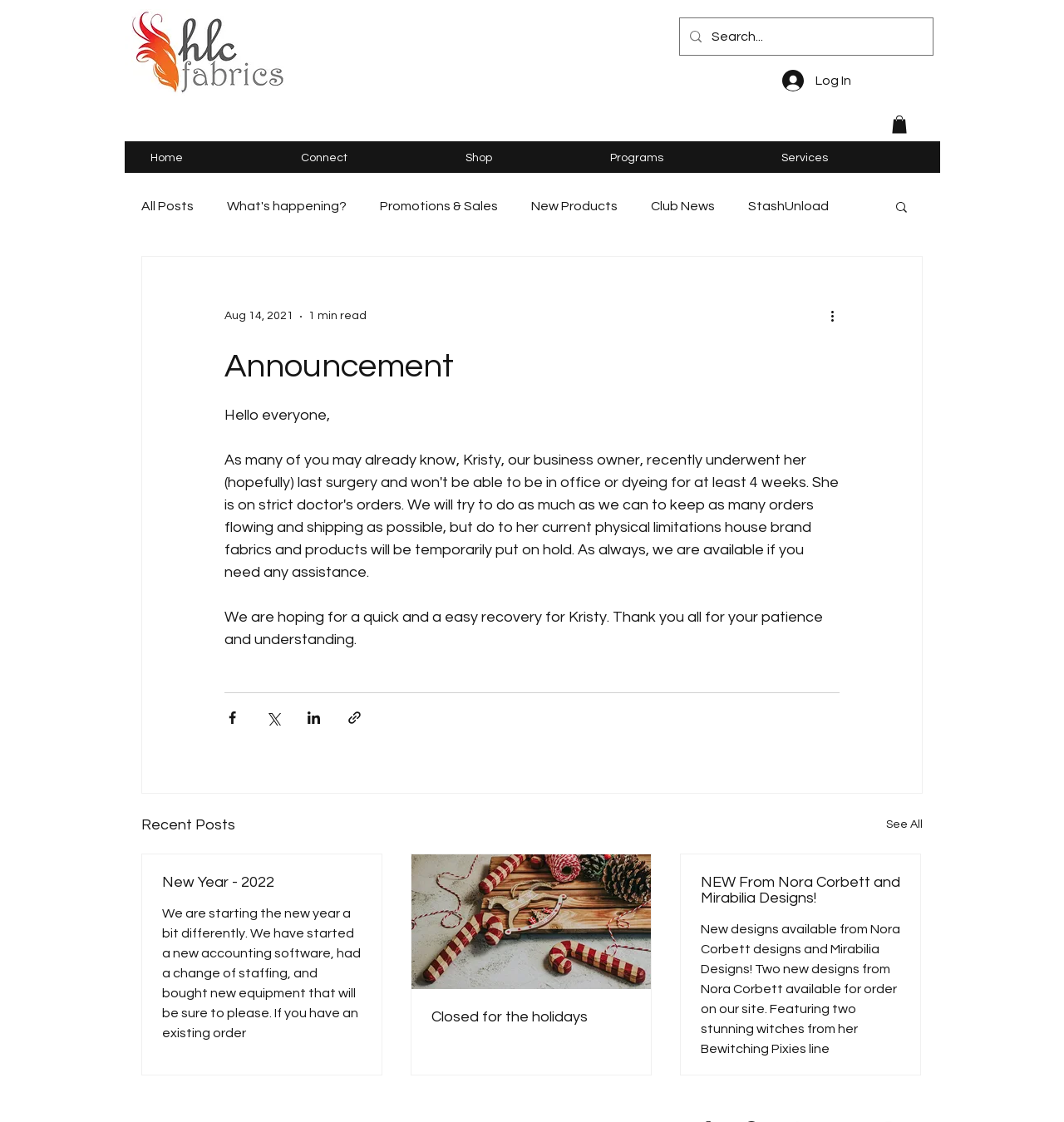What is the logo of the website?
Carefully analyze the image and provide a detailed answer to the question.

The logo of the website is HLC-Color-logo, which is an image element located at the top-left corner of the webpage, with a bounding box of [0.117, 0.008, 0.273, 0.085].